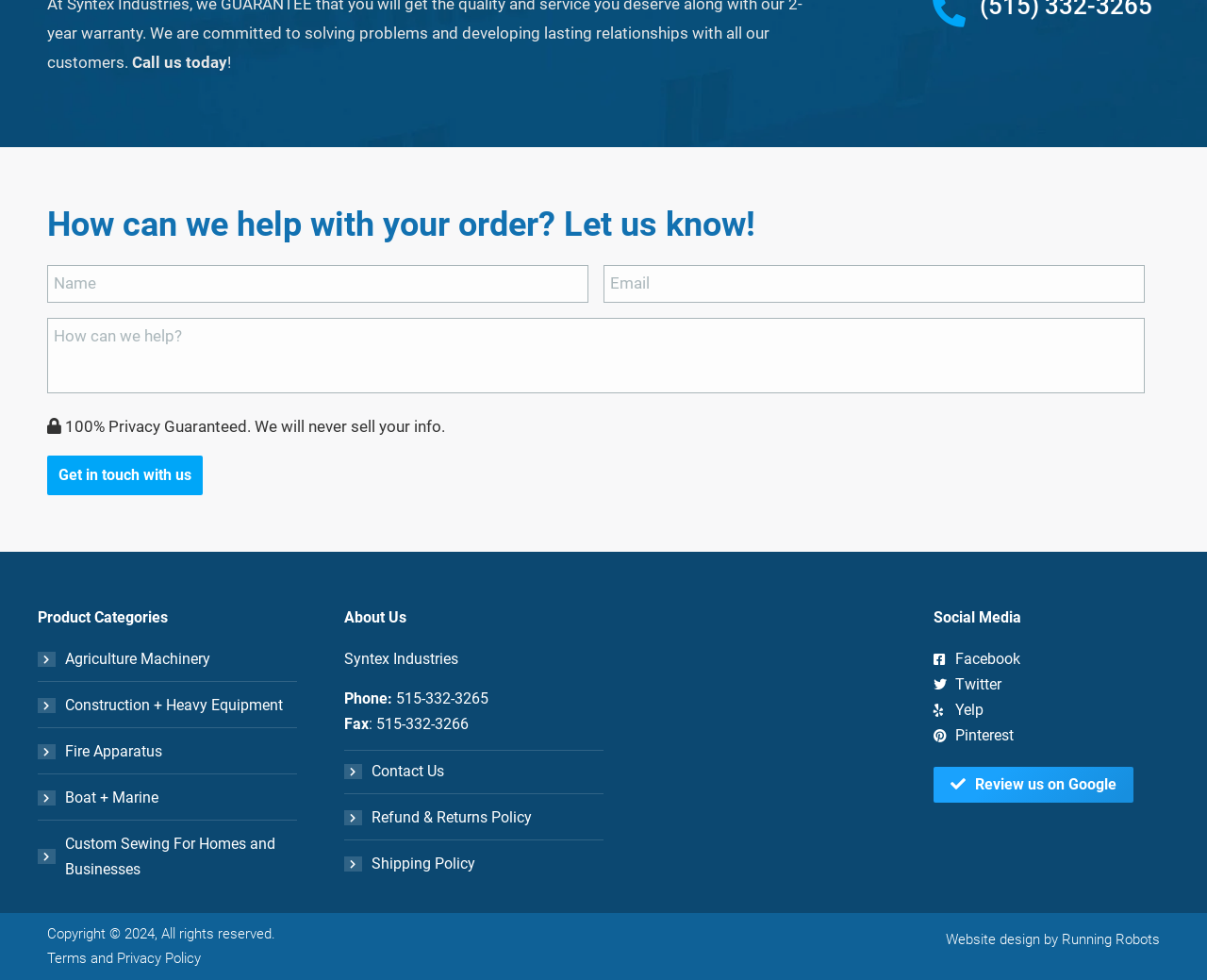Pinpoint the bounding box coordinates of the element to be clicked to execute the instruction: "Review us on Google".

[0.773, 0.783, 0.939, 0.819]